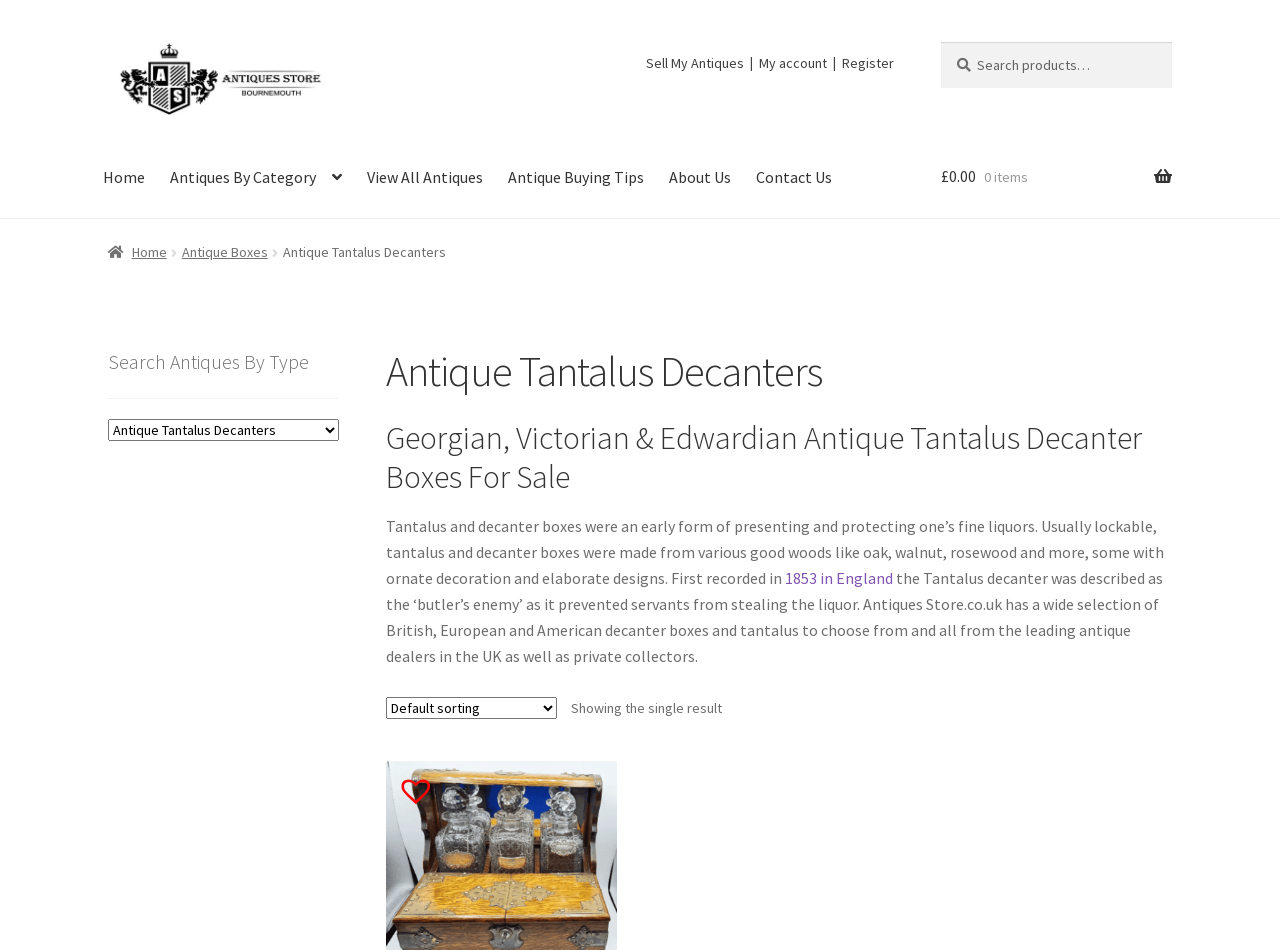Determine the bounding box coordinates of the area to click in order to meet this instruction: "Register an account".

[0.658, 0.044, 0.699, 0.088]